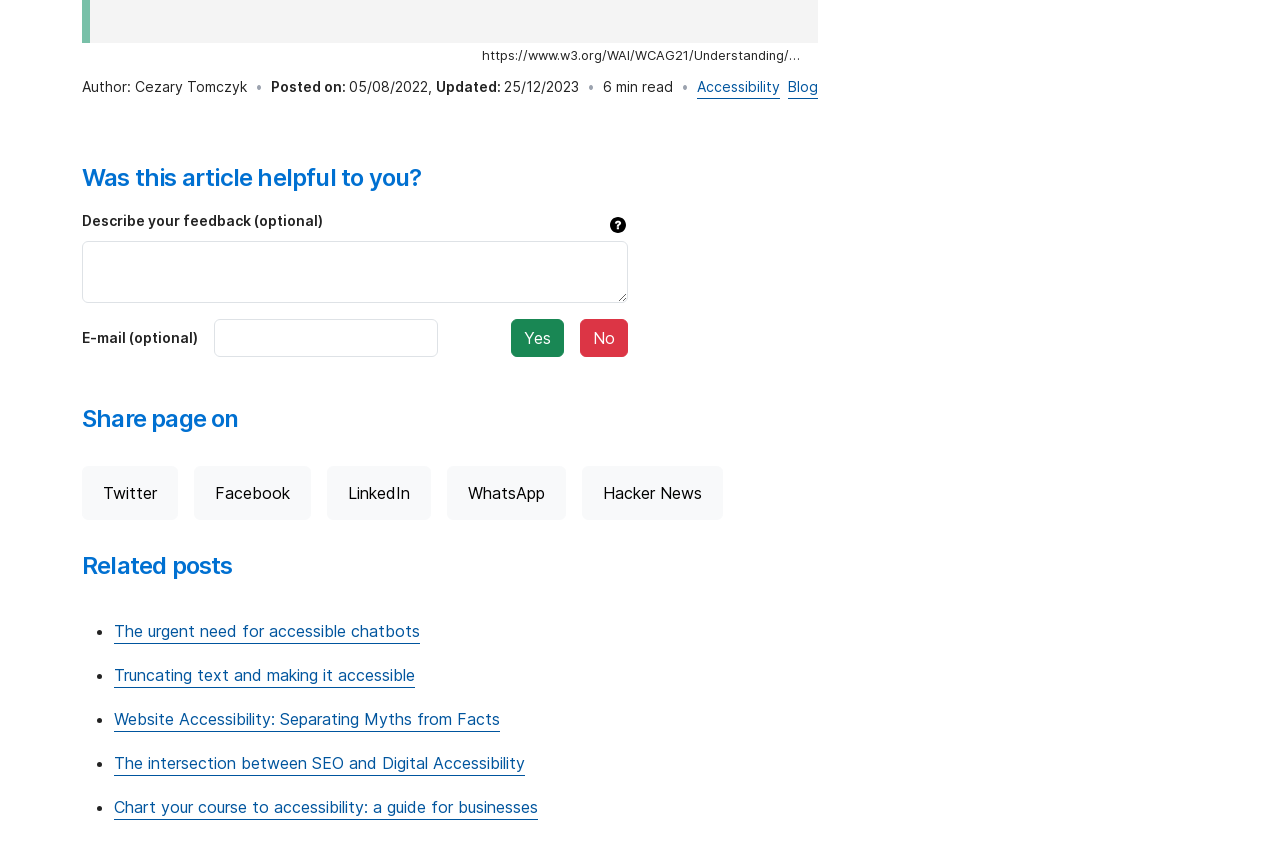Given the element description "Feedback hint" in the screenshot, predict the bounding box coordinates of that UI element.

[0.472, 0.246, 0.494, 0.282]